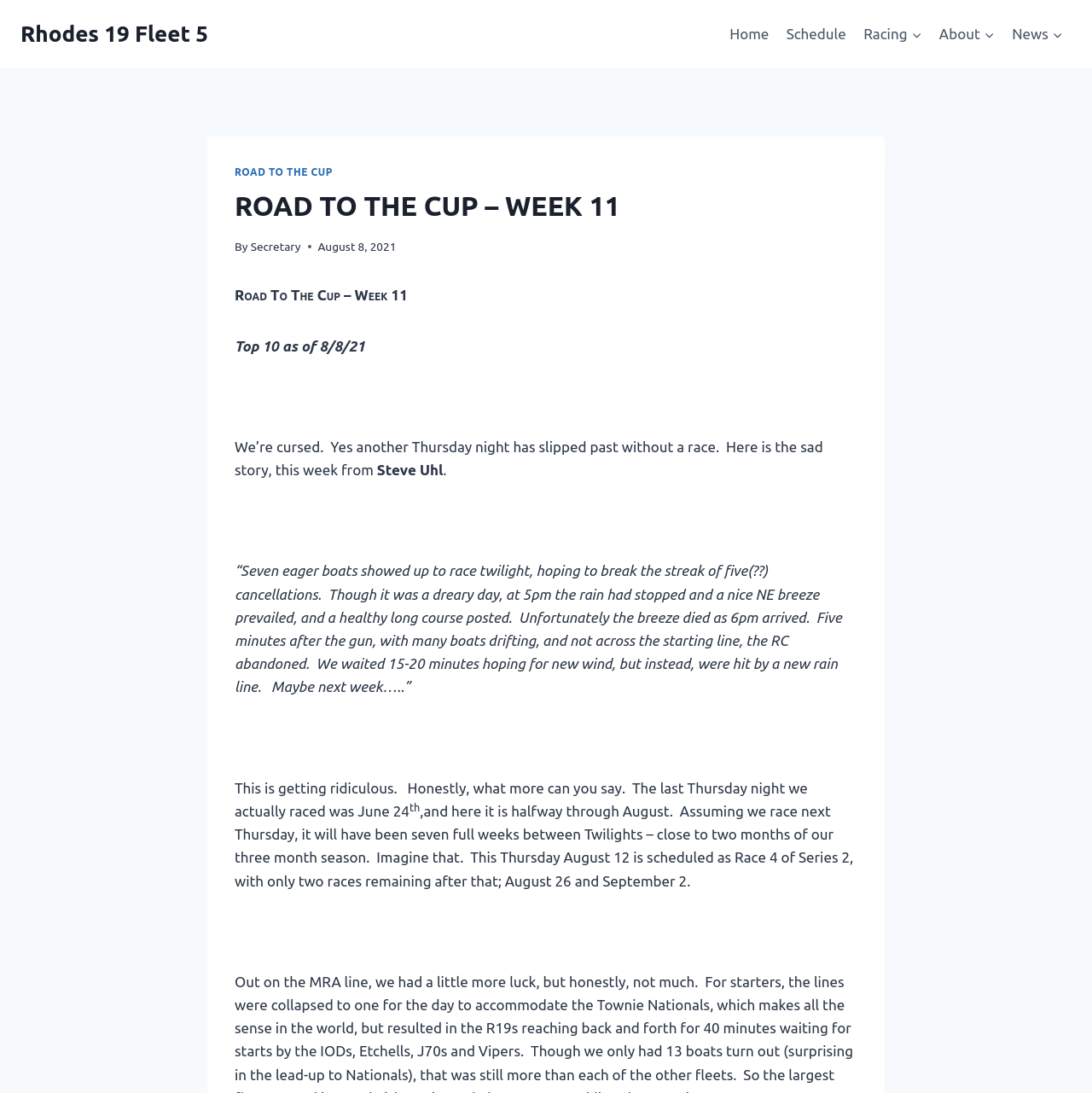Using the webpage screenshot, locate the HTML element that fits the following description and provide its bounding box: "Colleen Miller".

None